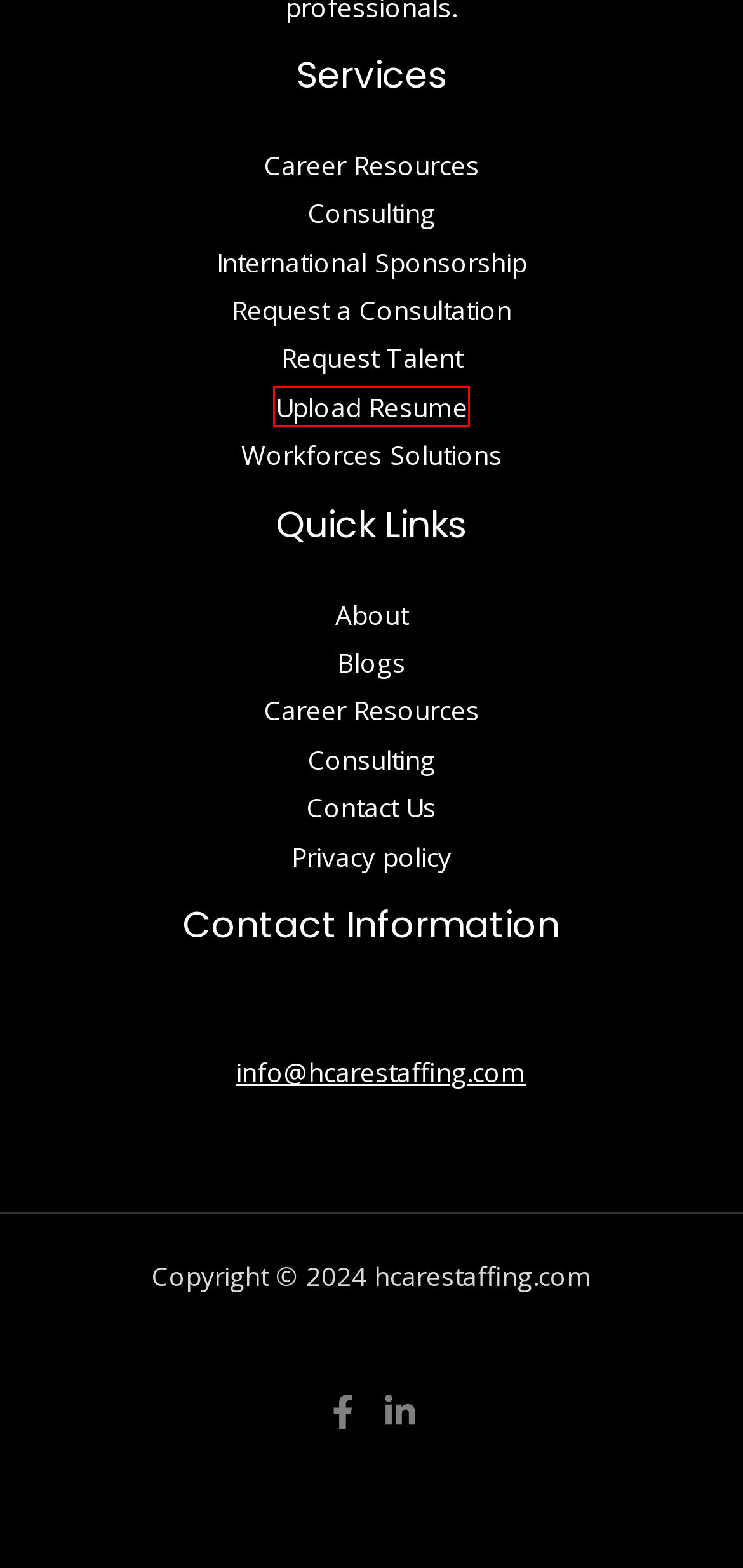Consider the screenshot of a webpage with a red bounding box and select the webpage description that best describes the new page that appears after clicking the element inside the red box. Here are the candidates:
A. About – hcarestaffing.com
B. International Sponsorship – hcarestaffing.com
C. Contact Us – hcarestaffing.com
D. Upload Resume-Old – hcarestaffing.com
E. Blogs – hcarestaffing.com
F. Consulting – hcarestaffing.com
G. Workforces Solutions – hcarestaffing.com
H. Request a Consultation – hcarestaffing.com

D